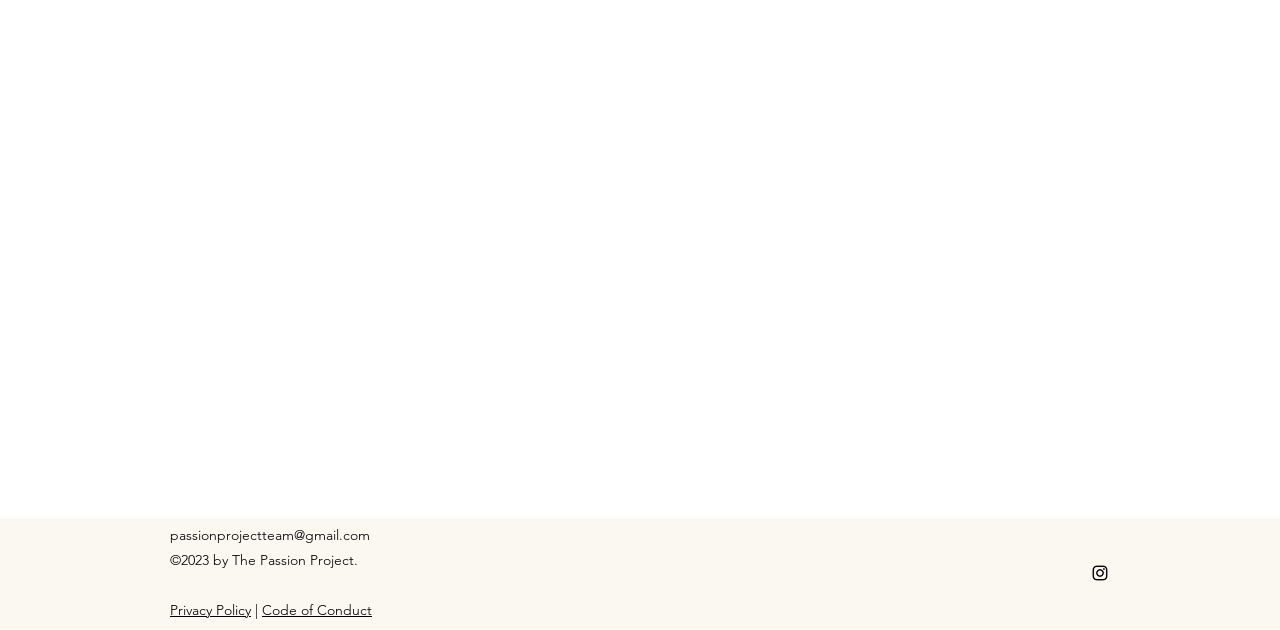How many links are there in the footer section?
Based on the visual content, answer with a single word or a brief phrase.

4